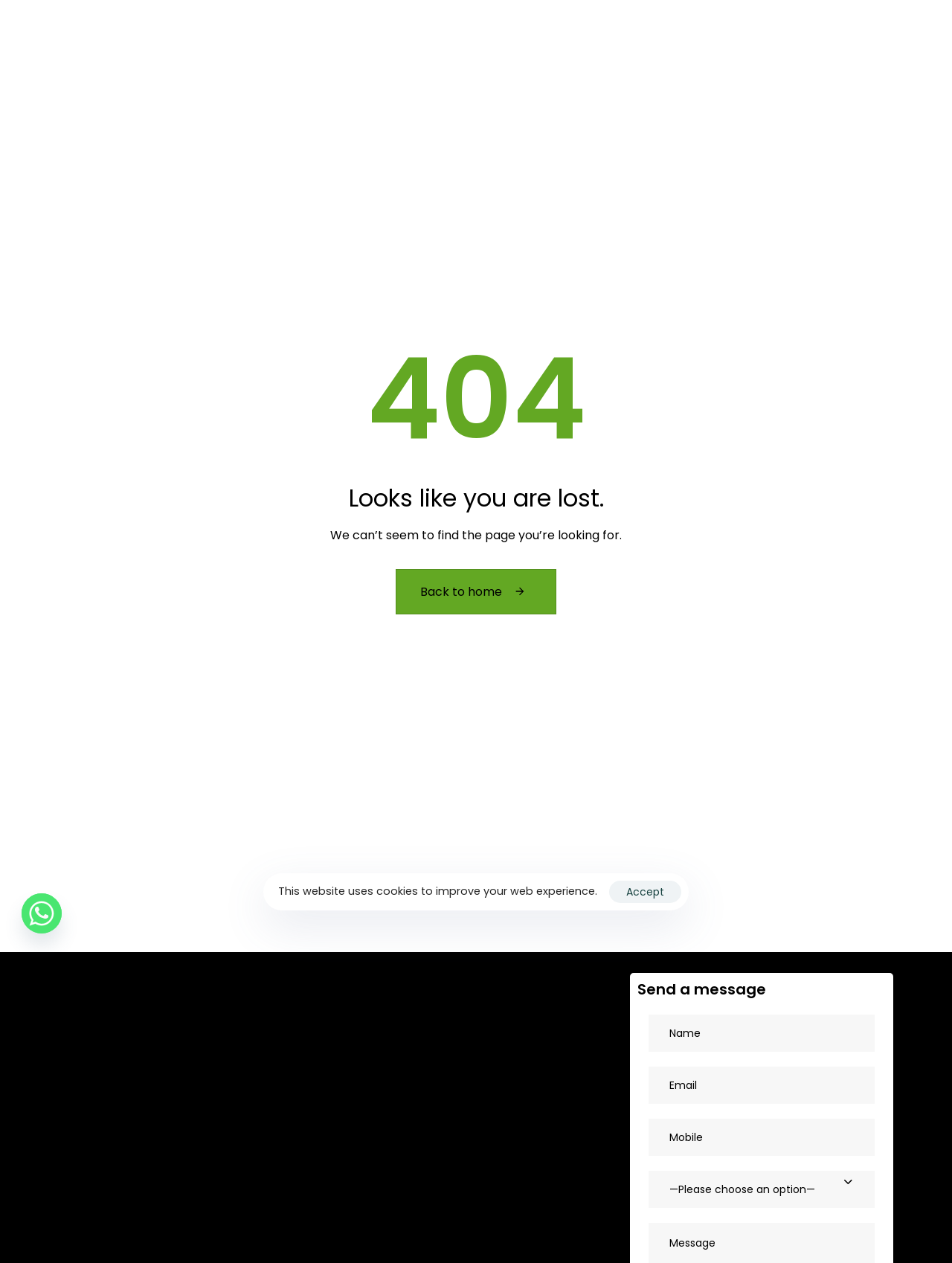Using the provided element description "Back to home", determine the bounding box coordinates of the UI element.

[0.416, 0.45, 0.584, 0.486]